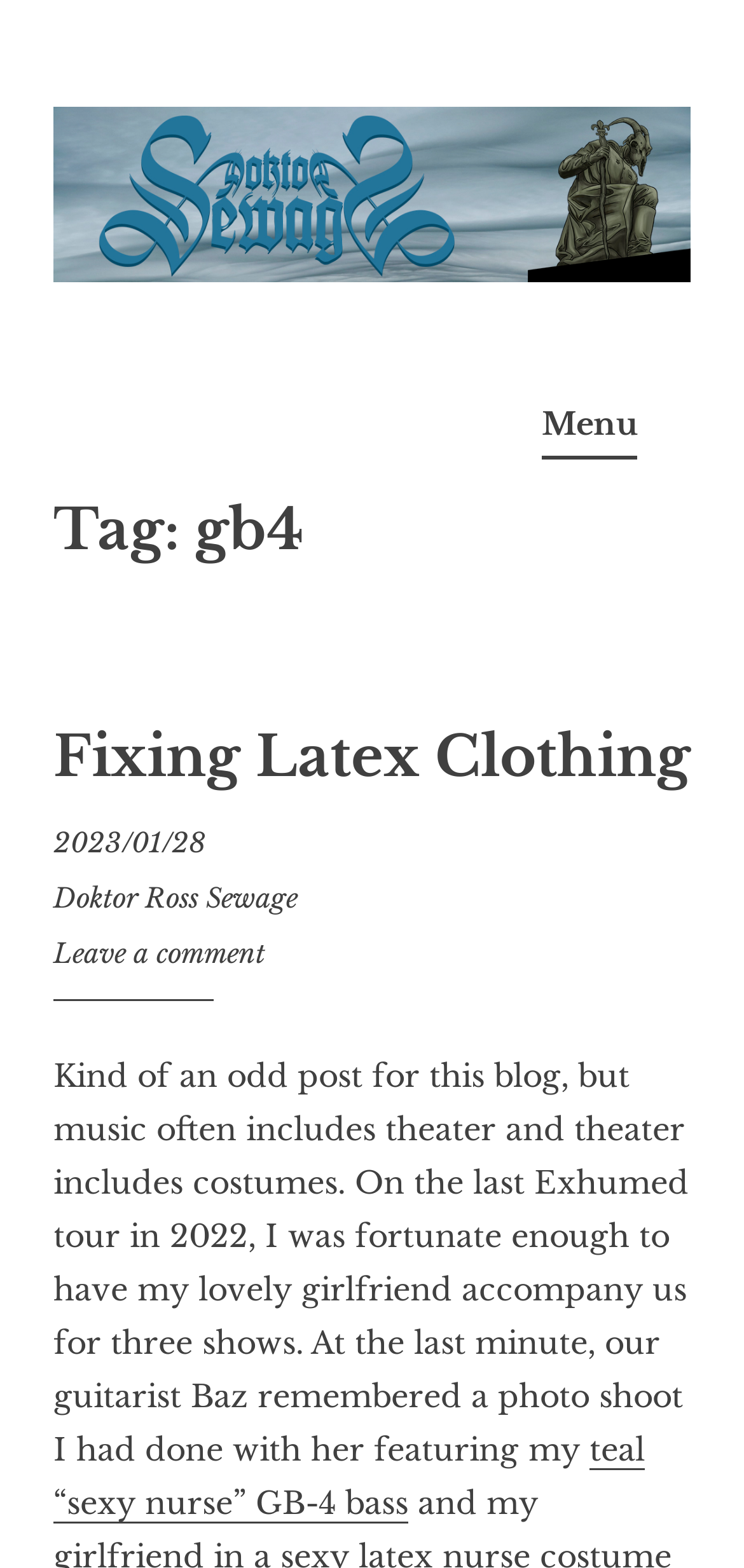Summarize the webpage with a detailed and informative caption.

The webpage appears to be a blog post about fixing latex clothing, specifically a "teal 'sexy nurse' GB-4 bass" costume. At the top left of the page, there is a link to "Skip to content". Next to it, there is a large header with the title of the blog, "Doktor Ross Sewage", and a subtitle describing the content of the blog. 

Below the header, there is a menu button on the right side, which is not expanded. On the left side, there is a header with the tag "gb4" and a heading that reads "Fixing Latex Clothing". This heading is followed by a link to the same title, a date "2023/01/28", and a link to the author's name, "Doktor Ross Sewage". There is also a link to "Leave a comment" below the author's name.

The main content of the blog post is a block of text that describes the experience of fixing latex clothing, including a photo shoot with the author's girlfriend. The text is quite long and takes up most of the page. At the bottom of the text, there is a link to "teal 'sexy nurse' GB-4 bass", which is likely a reference to the costume being discussed in the post.